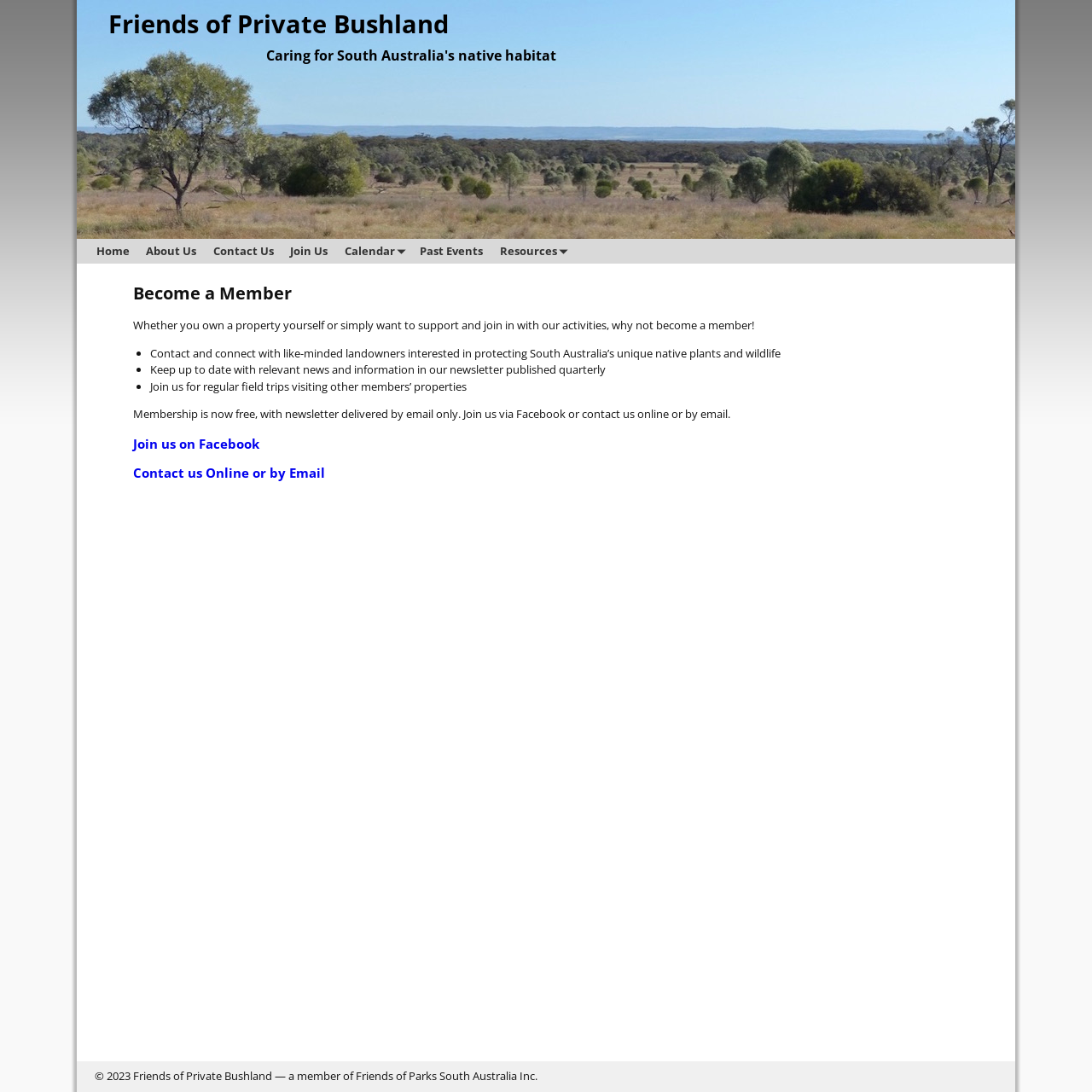Identify the coordinates of the bounding box for the element that must be clicked to accomplish the instruction: "Click on Join Us".

[0.258, 0.219, 0.308, 0.241]